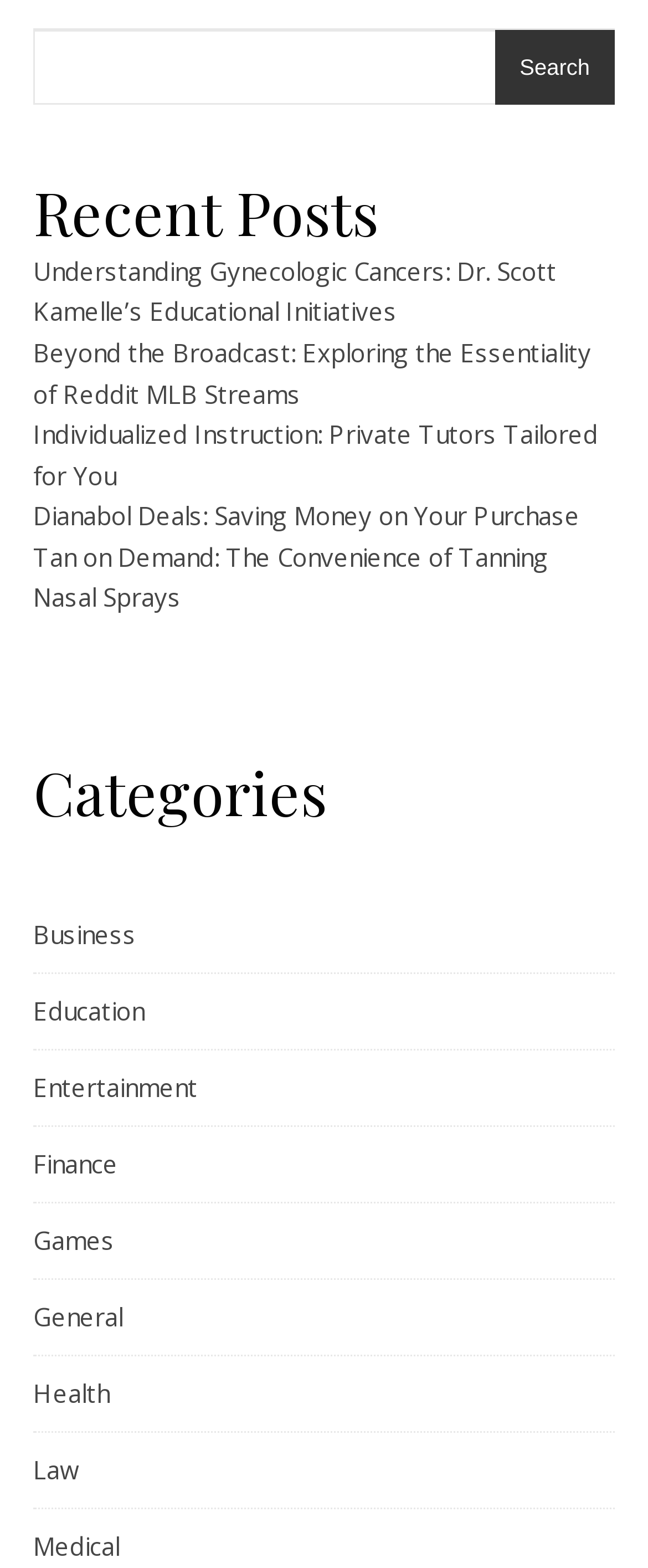Please determine the bounding box coordinates for the element with the description: "parent_node: Search name="s"".

[0.051, 0.019, 0.949, 0.066]